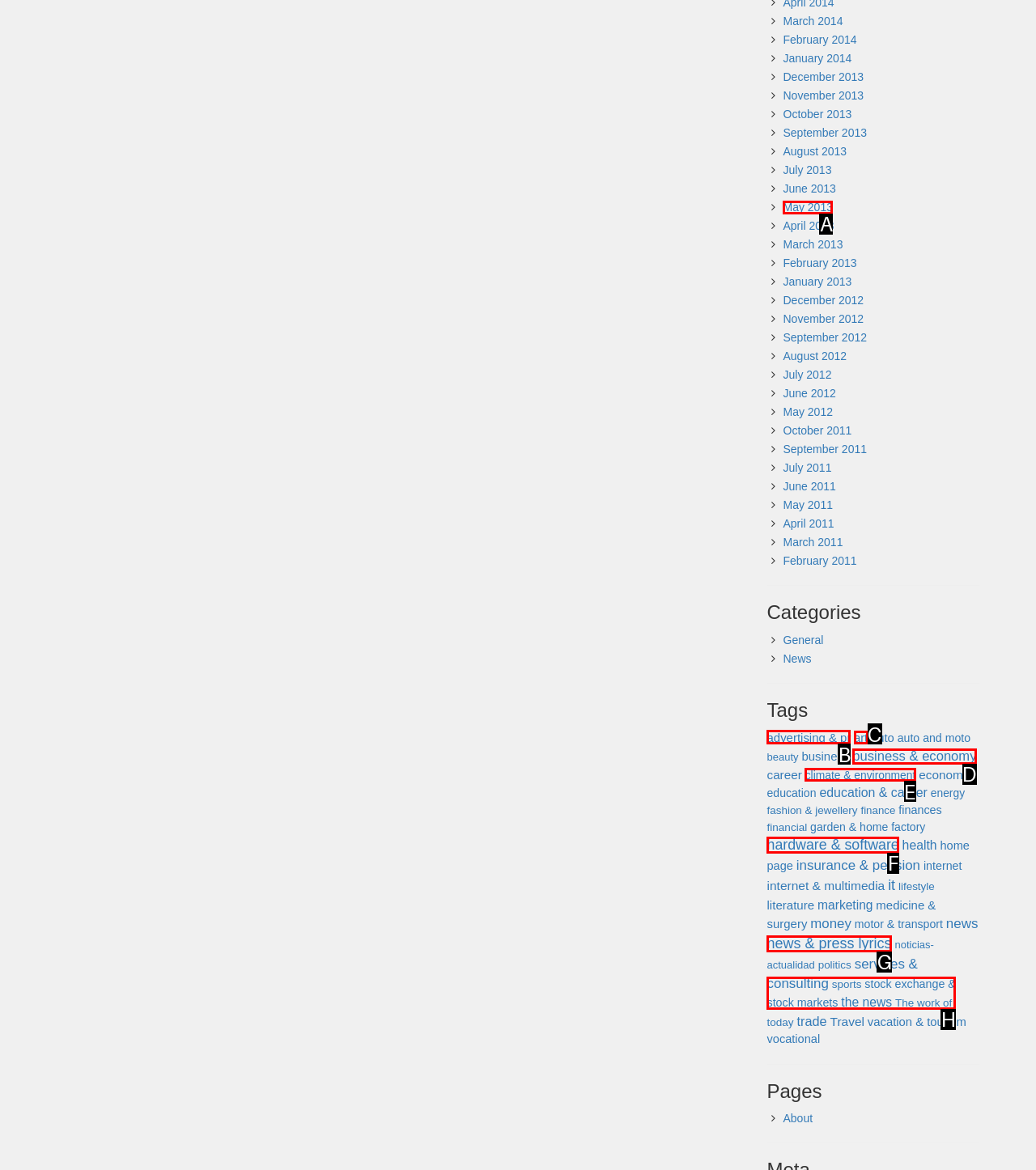Choose the letter that corresponds to the correct button to accomplish the task: Visit the Facebook page
Reply with the letter of the correct selection only.

None